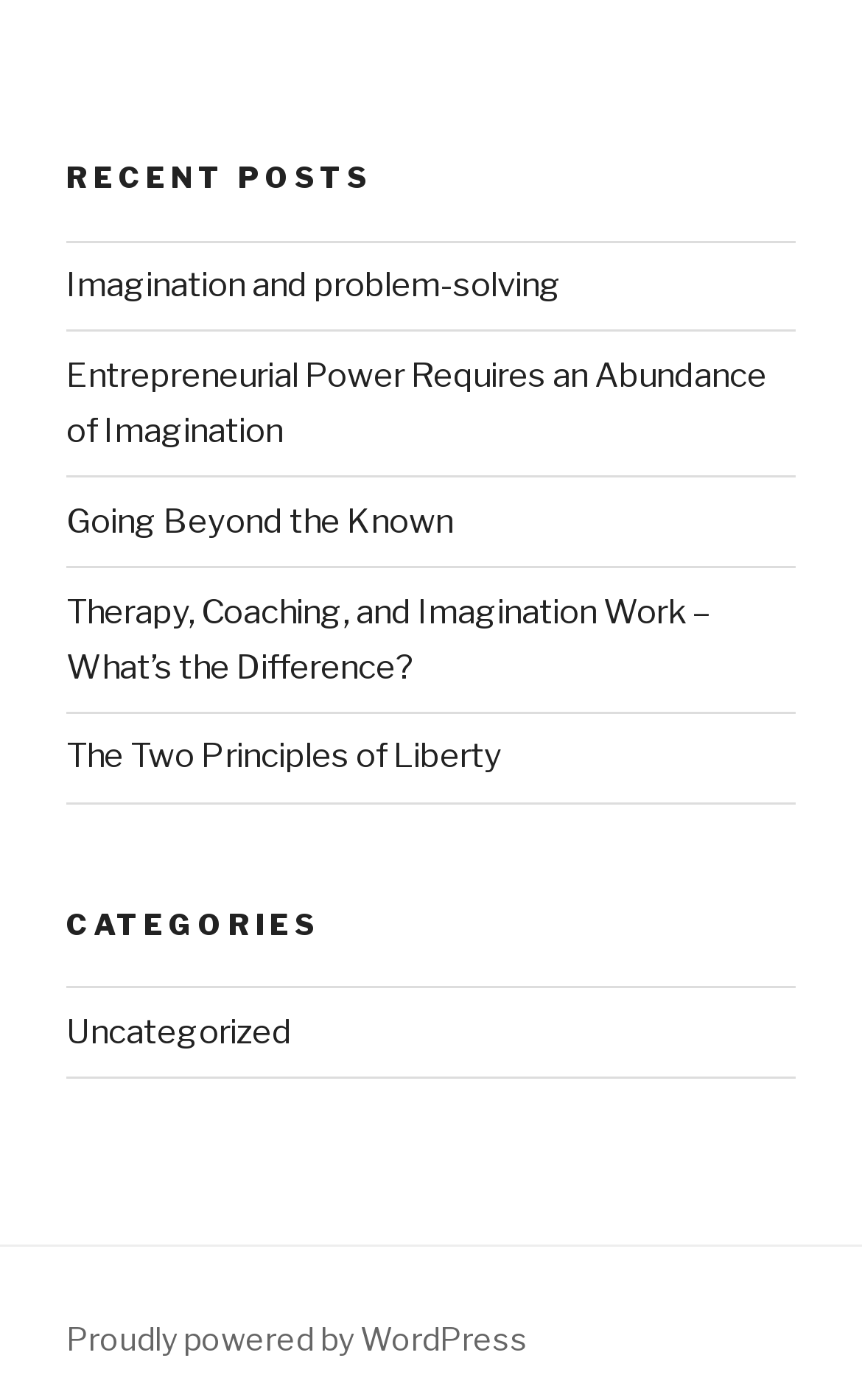What is the last link in the 'Blog Sidebar' section?
Give a thorough and detailed response to the question.

I scrolled down the 'Blog Sidebar' section and found the last link, which is 'Proudly powered by WordPress'.